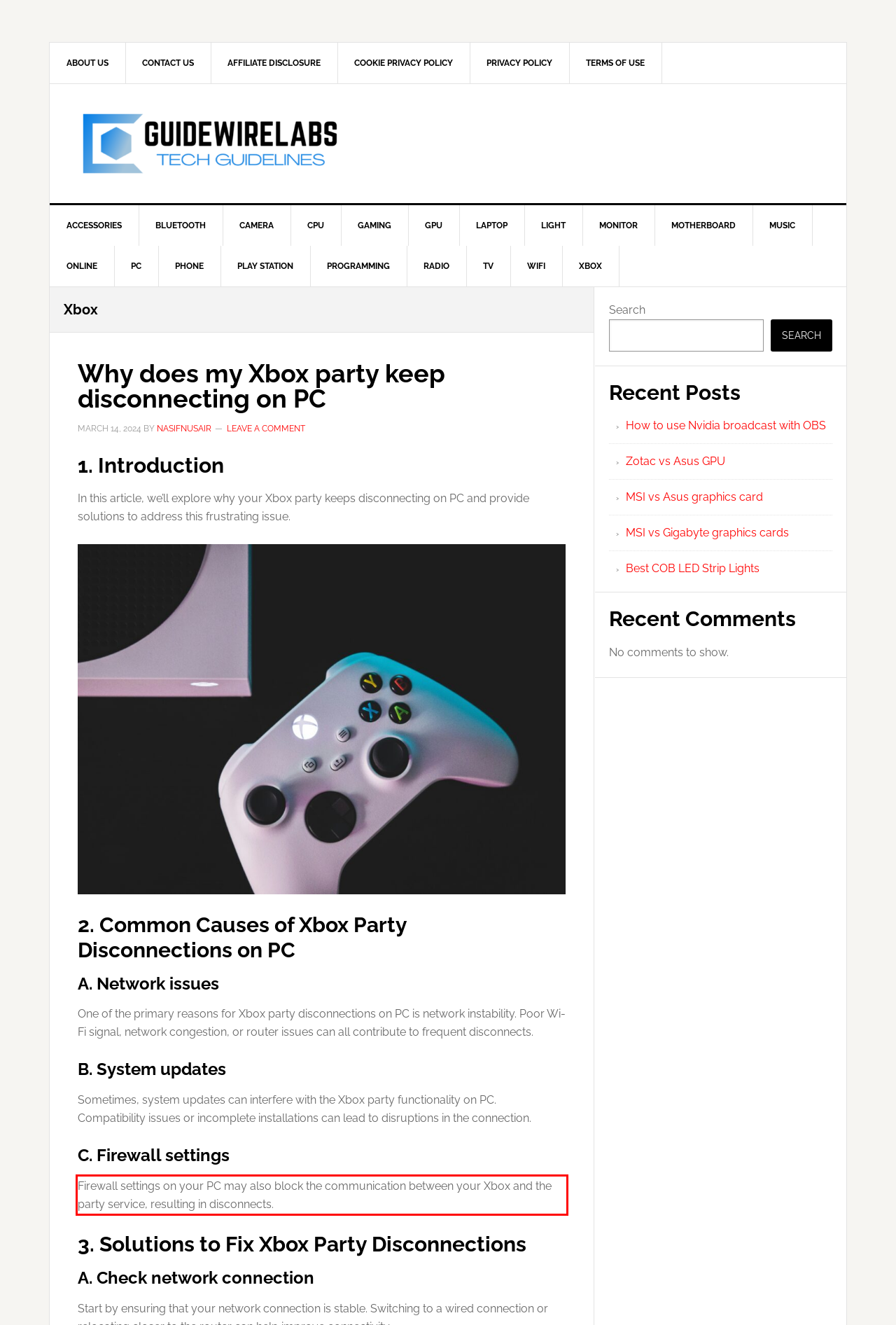Identify and transcribe the text content enclosed by the red bounding box in the given screenshot.

Firewall settings on your PC may also block the communication between your Xbox and the party service, resulting in disconnects.